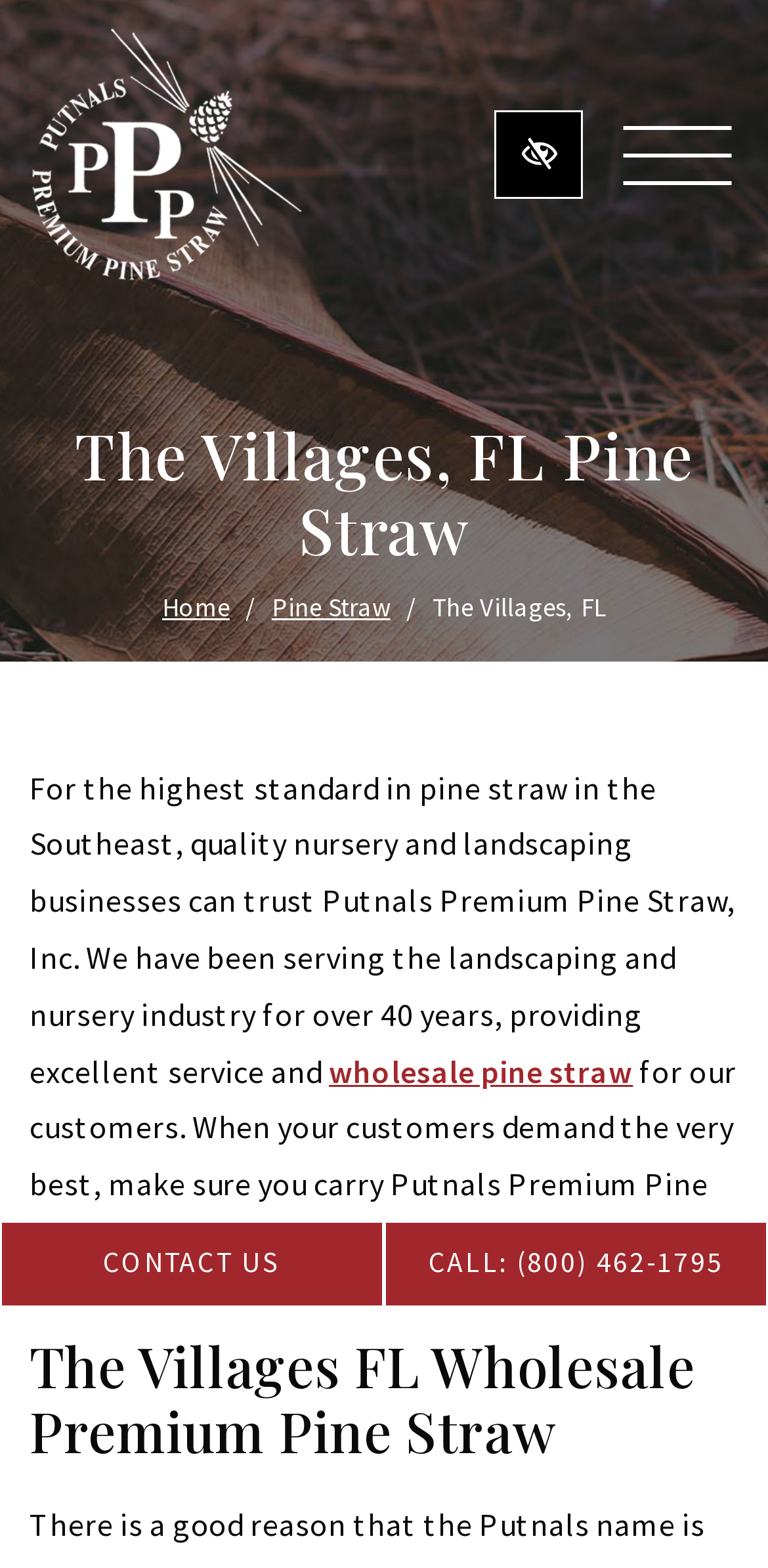Use a single word or phrase to respond to the question:
What is the product offered by Putnals Premium Pine Straw?

wholesale pine straw